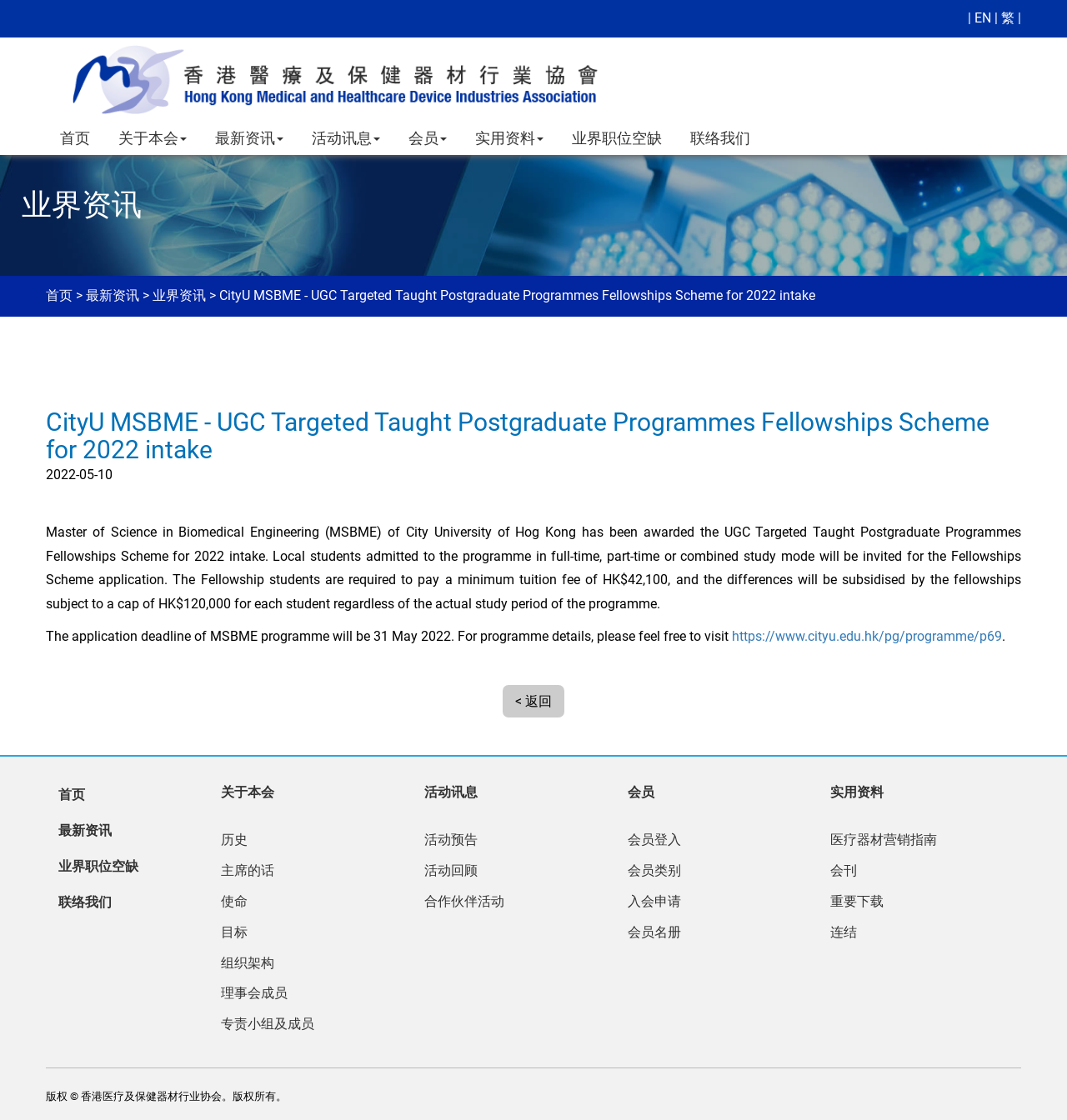Specify the bounding box coordinates of the region I need to click to perform the following instruction: "Learn about the association". The coordinates must be four float numbers in the range of 0 to 1, i.e., [left, top, right, bottom].

[0.098, 0.108, 0.188, 0.138]